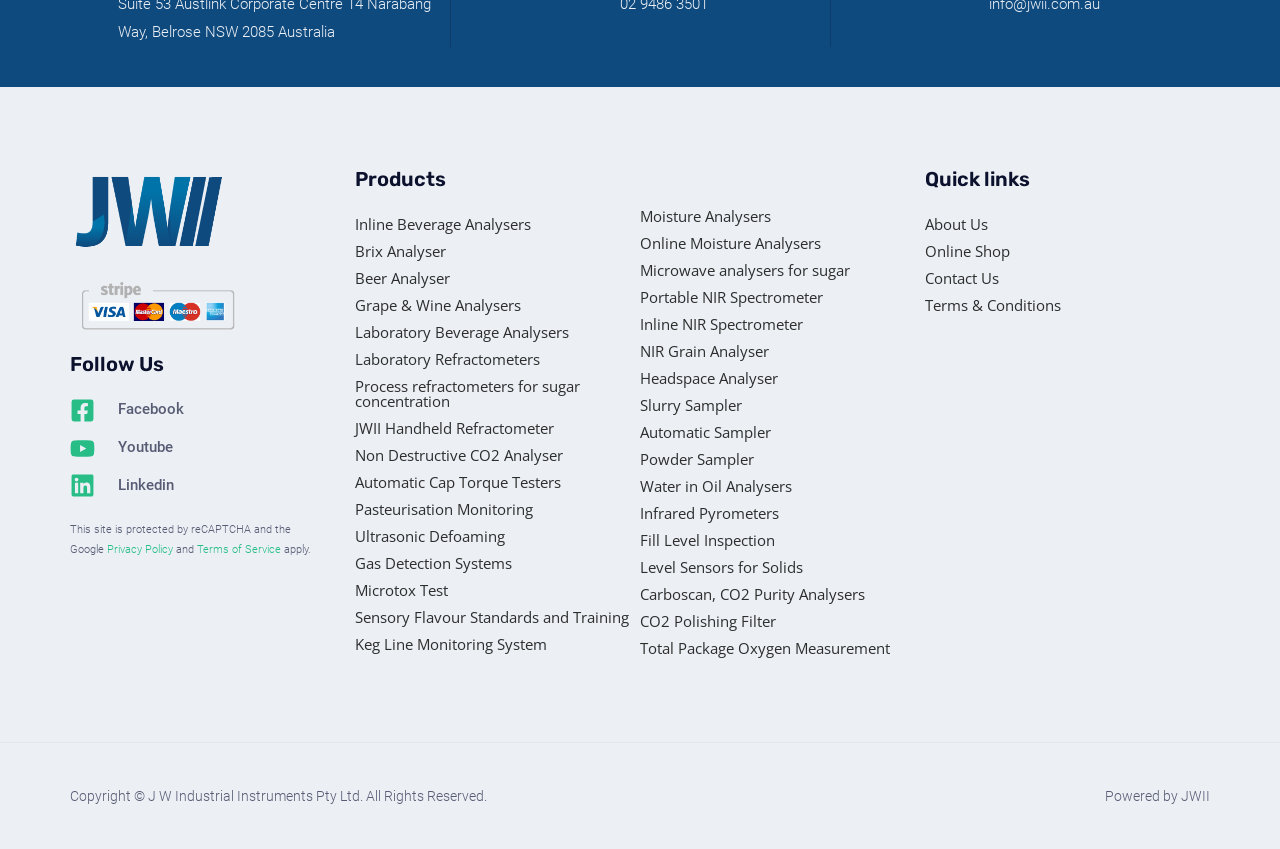Please give the bounding box coordinates of the area that should be clicked to fulfill the following instruction: "Check the Privacy Policy". The coordinates should be in the format of four float numbers from 0 to 1, i.e., [left, top, right, bottom].

[0.084, 0.64, 0.135, 0.655]